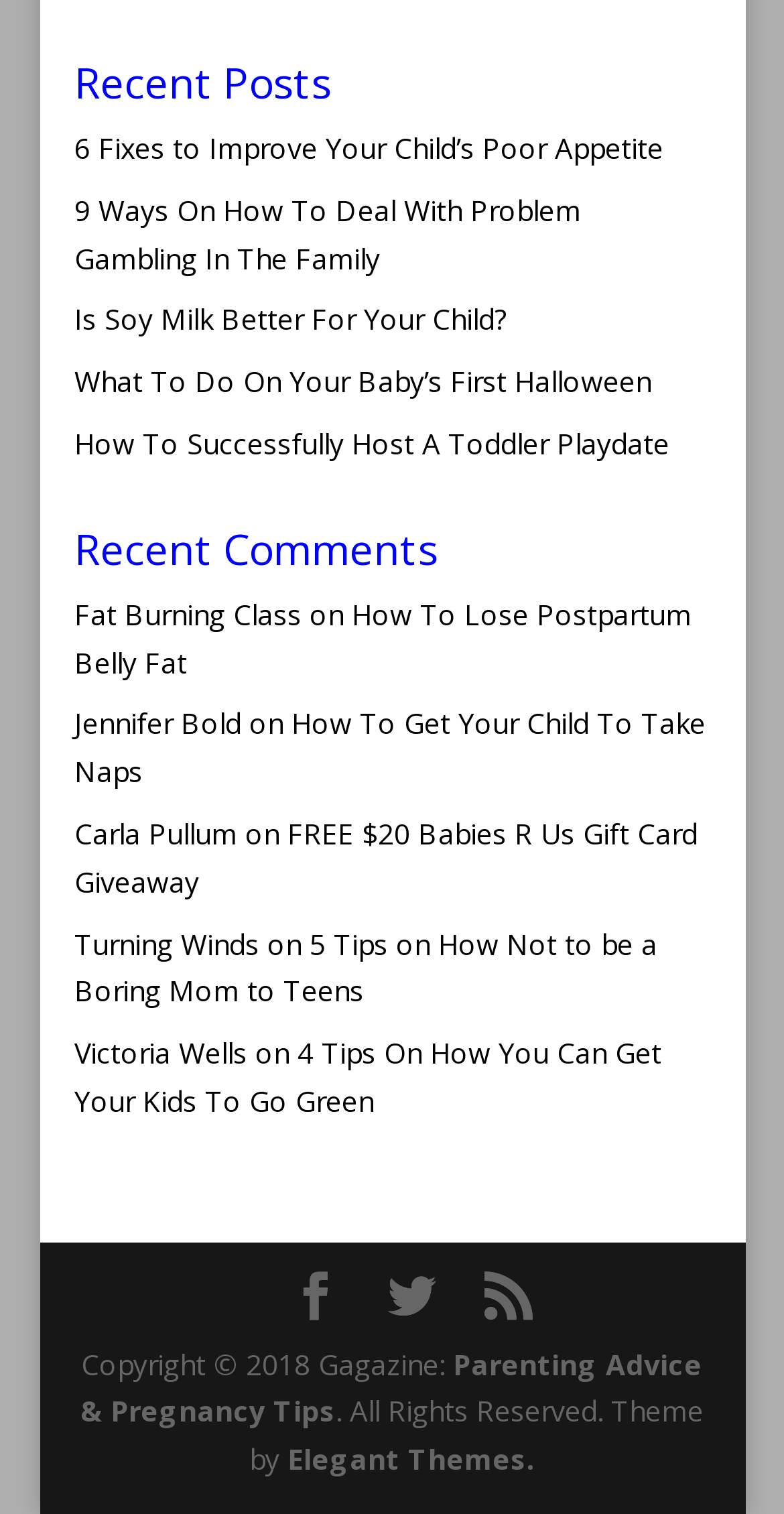Determine the bounding box coordinates of the area to click in order to meet this instruction: "Read about data consolidation white papers".

None